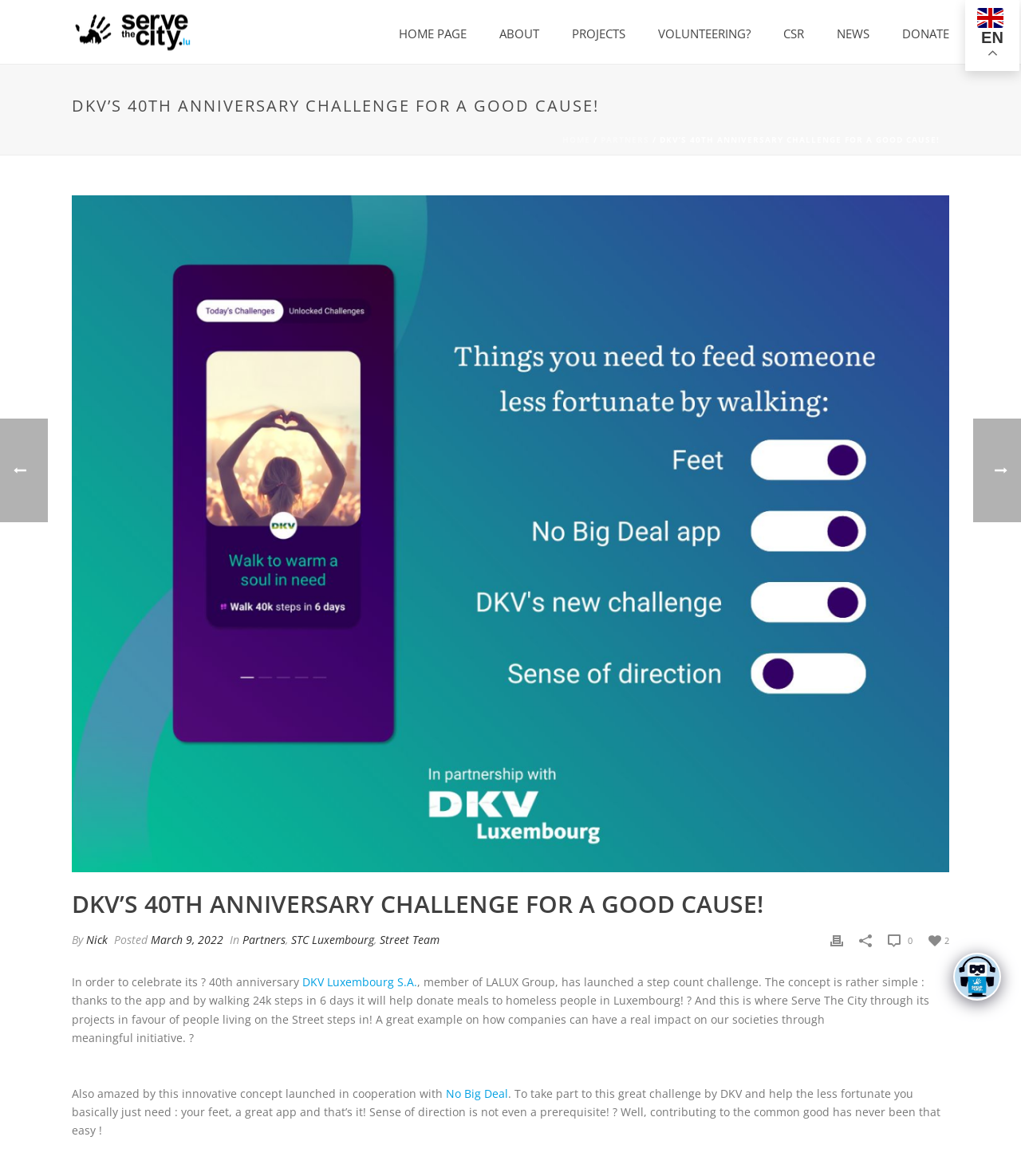Determine the bounding box of the UI component based on this description: "DKV Luxembourg S.A.". The bounding box coordinates should be four float values between 0 and 1, i.e., [left, top, right, bottom].

[0.296, 0.829, 0.409, 0.841]